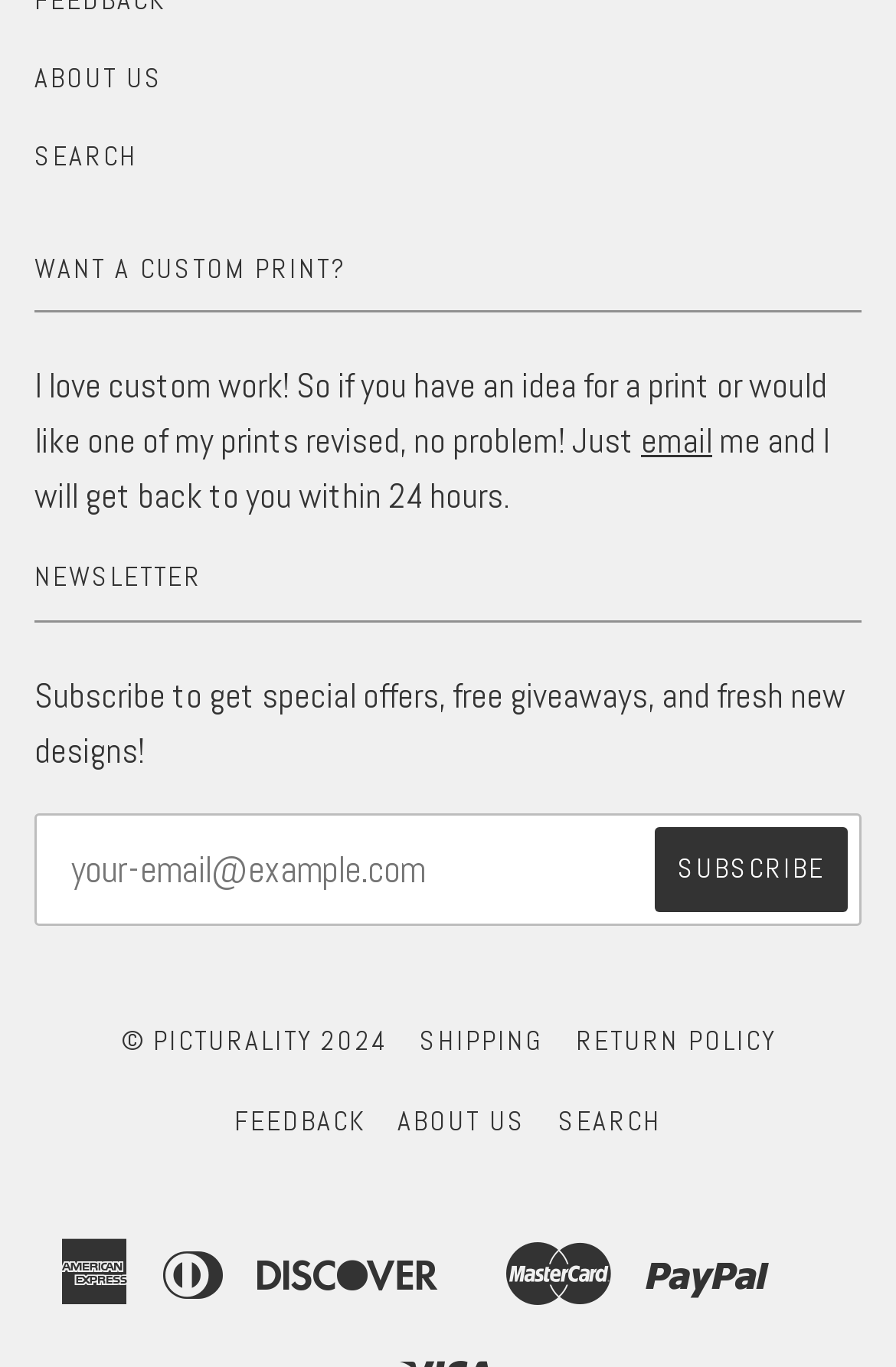Pinpoint the bounding box coordinates of the area that should be clicked to complete the following instruction: "Contact via email". The coordinates must be given as four float numbers between 0 and 1, i.e., [left, top, right, bottom].

[0.715, 0.306, 0.795, 0.338]